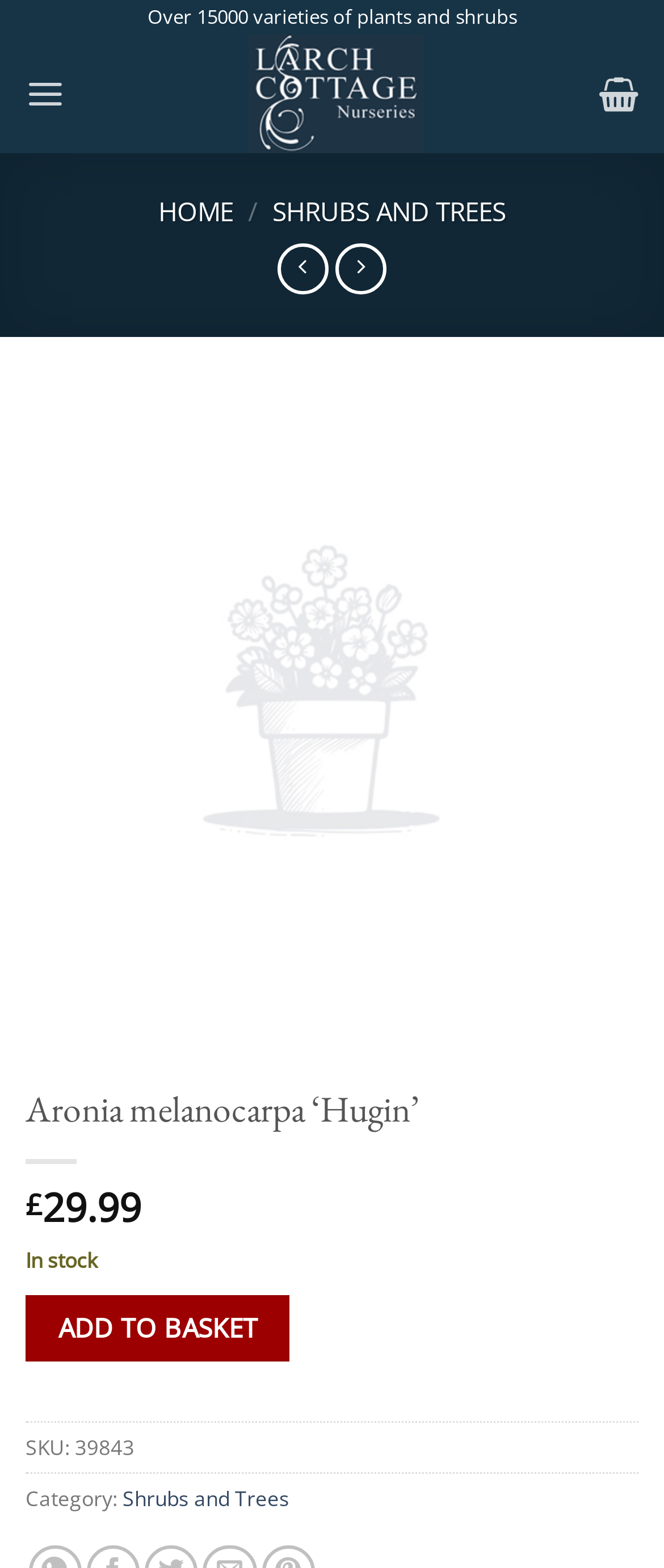Based on the element description Shrubs and Trees, identify the bounding box coordinates for the UI element. The coordinates should be in the format (top-left x, top-left y, bottom-right x, bottom-right y) and within the 0 to 1 range.

[0.41, 0.124, 0.762, 0.145]